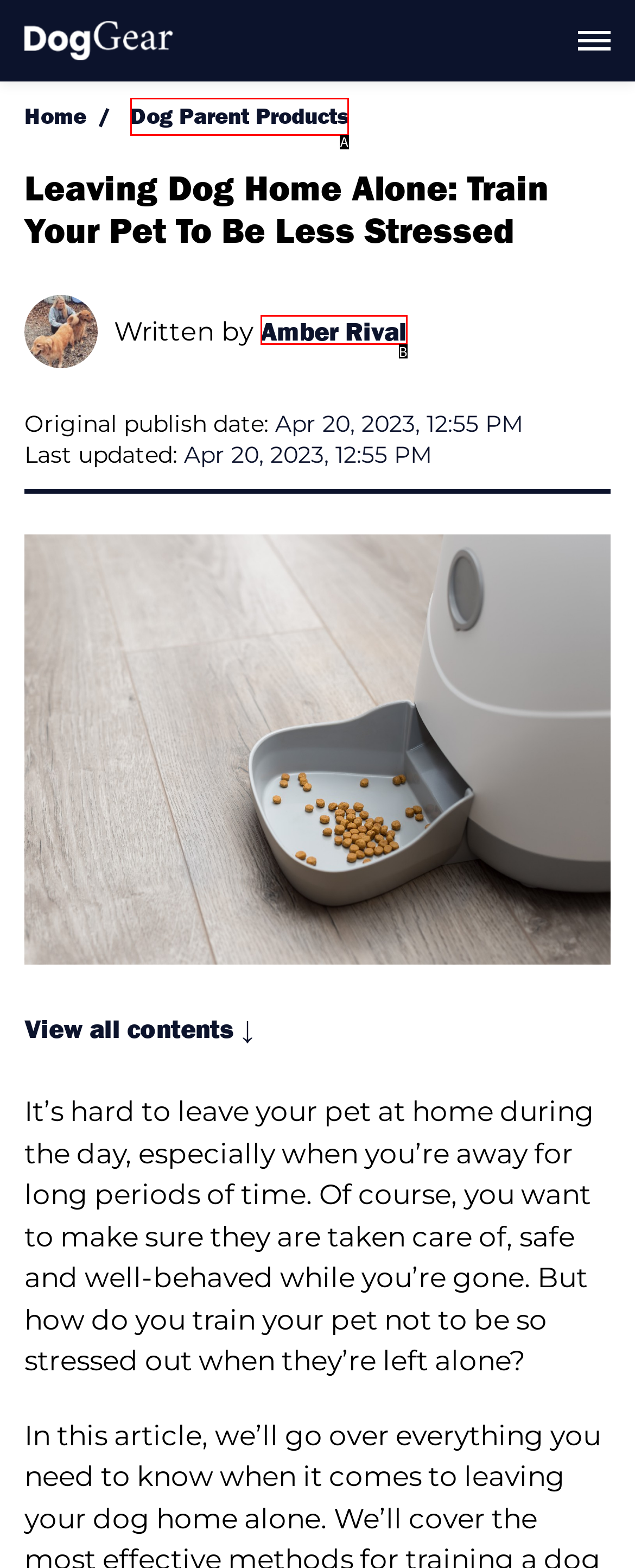Select the option that matches this description: Dog Parent Products
Answer by giving the letter of the chosen option.

A